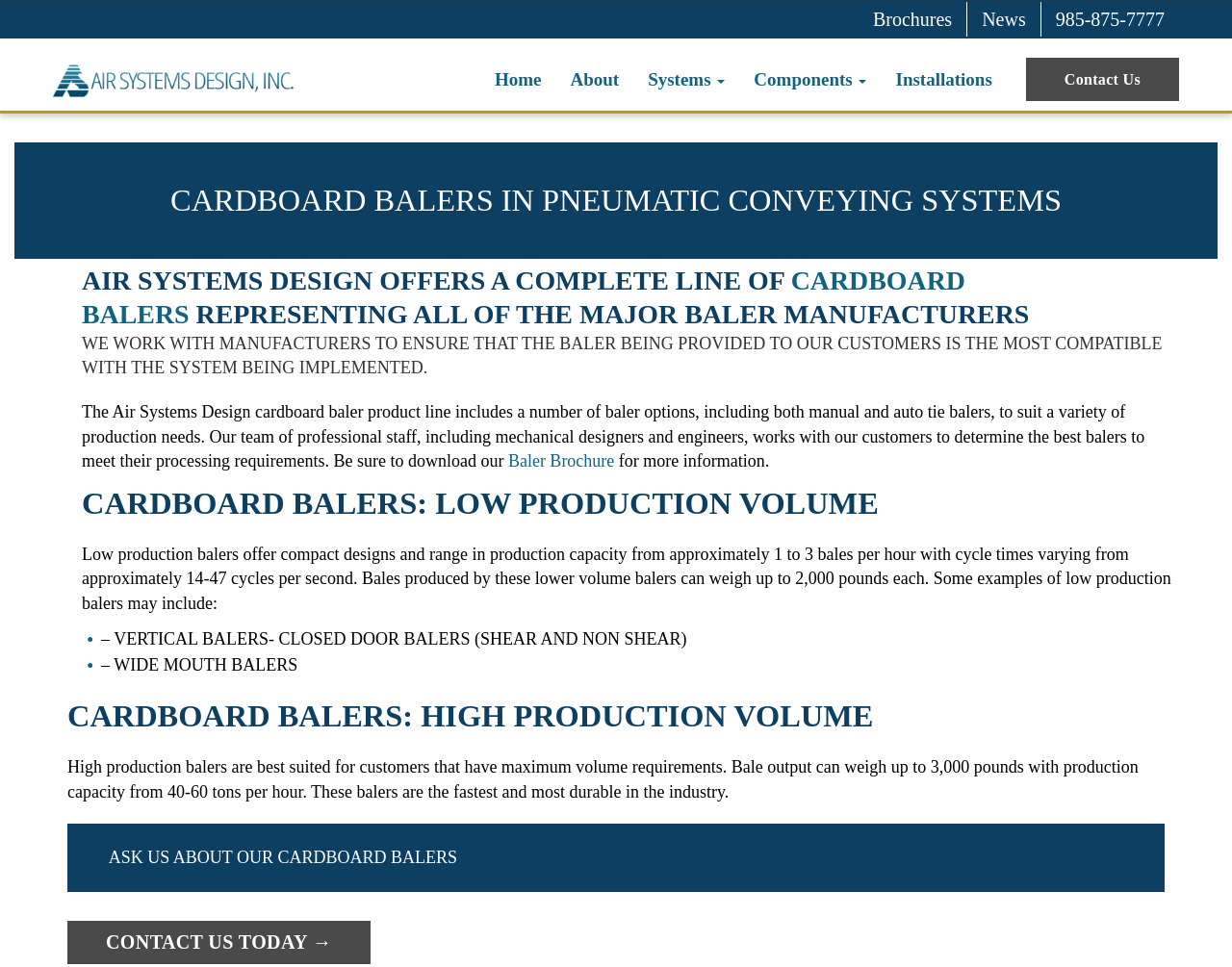What is the production capacity of high production balers?
Kindly give a detailed and elaborate answer to the question.

I found this information by reading the static text element that describes the high production balers, which mentions that the production capacity of these balers is from 40-60 tons per hour.